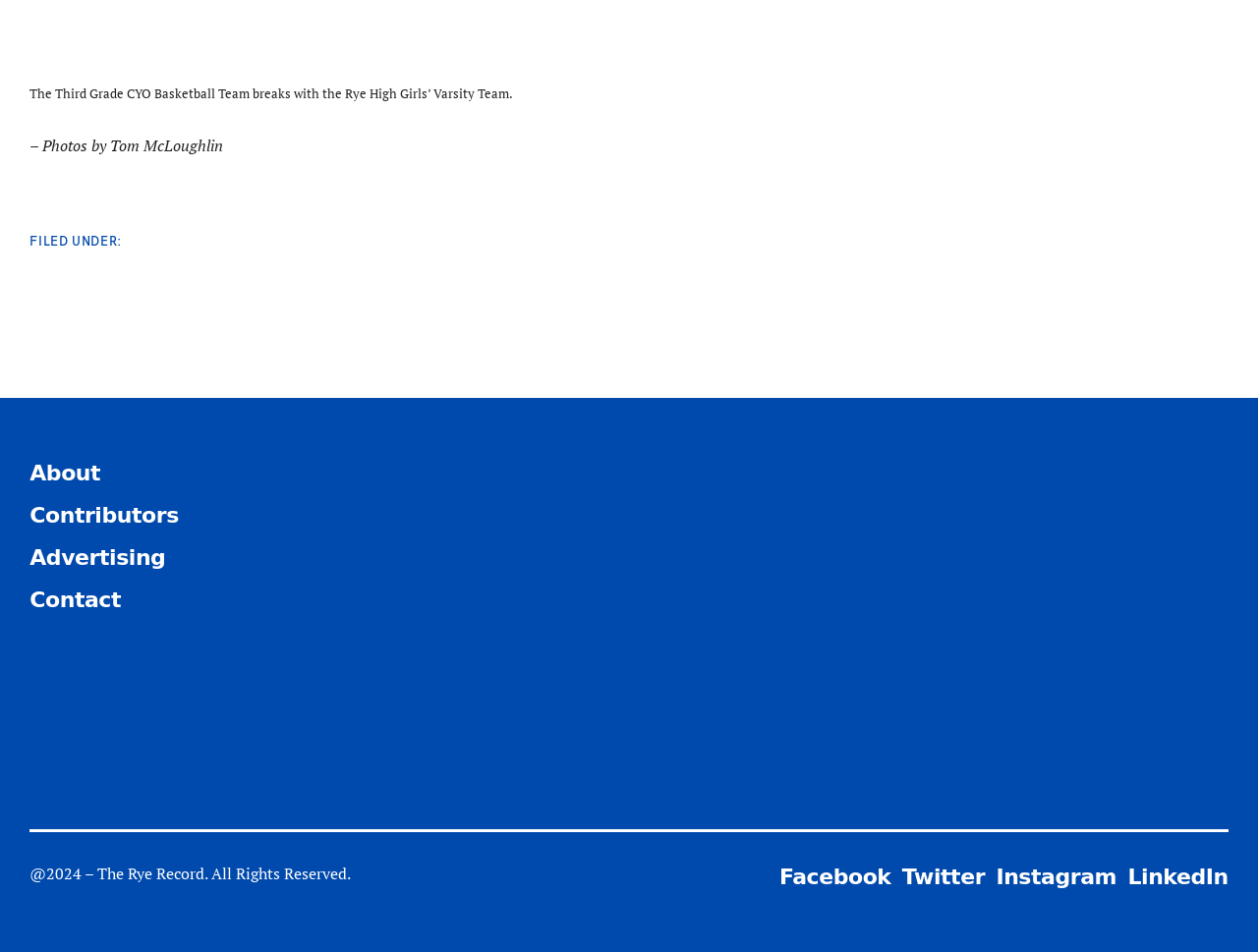Determine the bounding box coordinates of the region I should click to achieve the following instruction: "check contributors". Ensure the bounding box coordinates are four float numbers between 0 and 1, i.e., [left, top, right, bottom].

[0.024, 0.525, 0.142, 0.558]